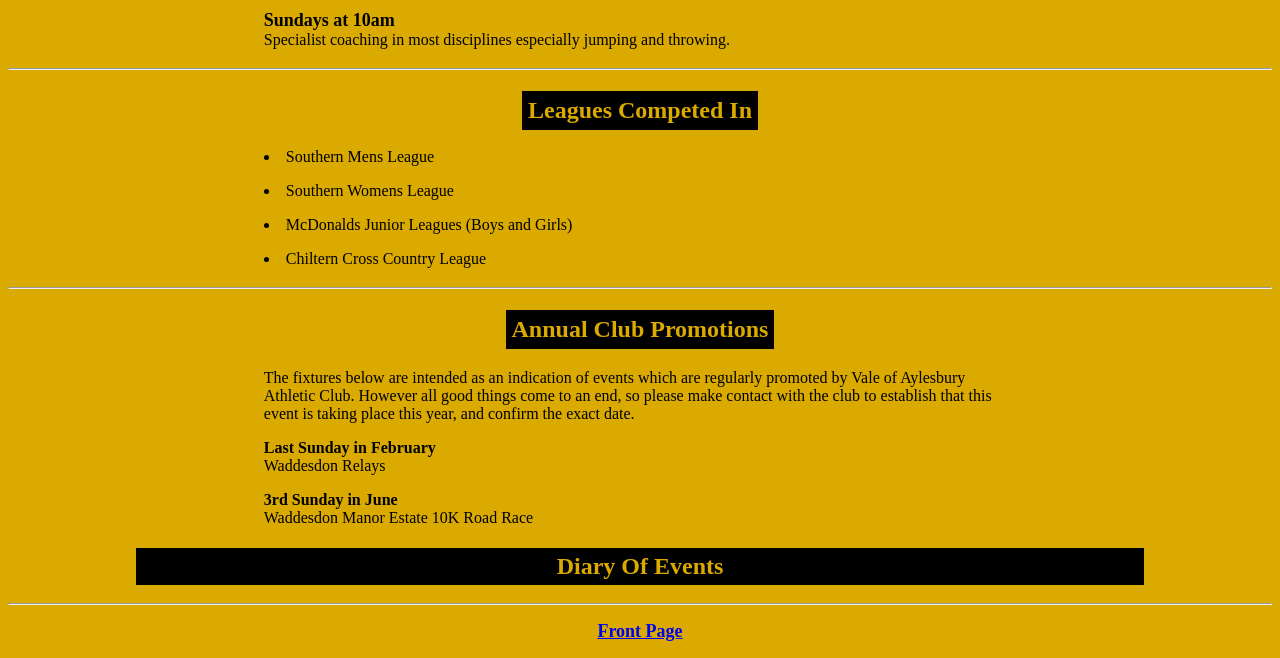Bounding box coordinates are to be given in the format (top-left x, top-left y, bottom-right x, bottom-right y). All values must be floating point numbers between 0 and 1. Provide the bounding box coordinate for the UI element described as: Front Page

[0.467, 0.947, 0.533, 0.973]